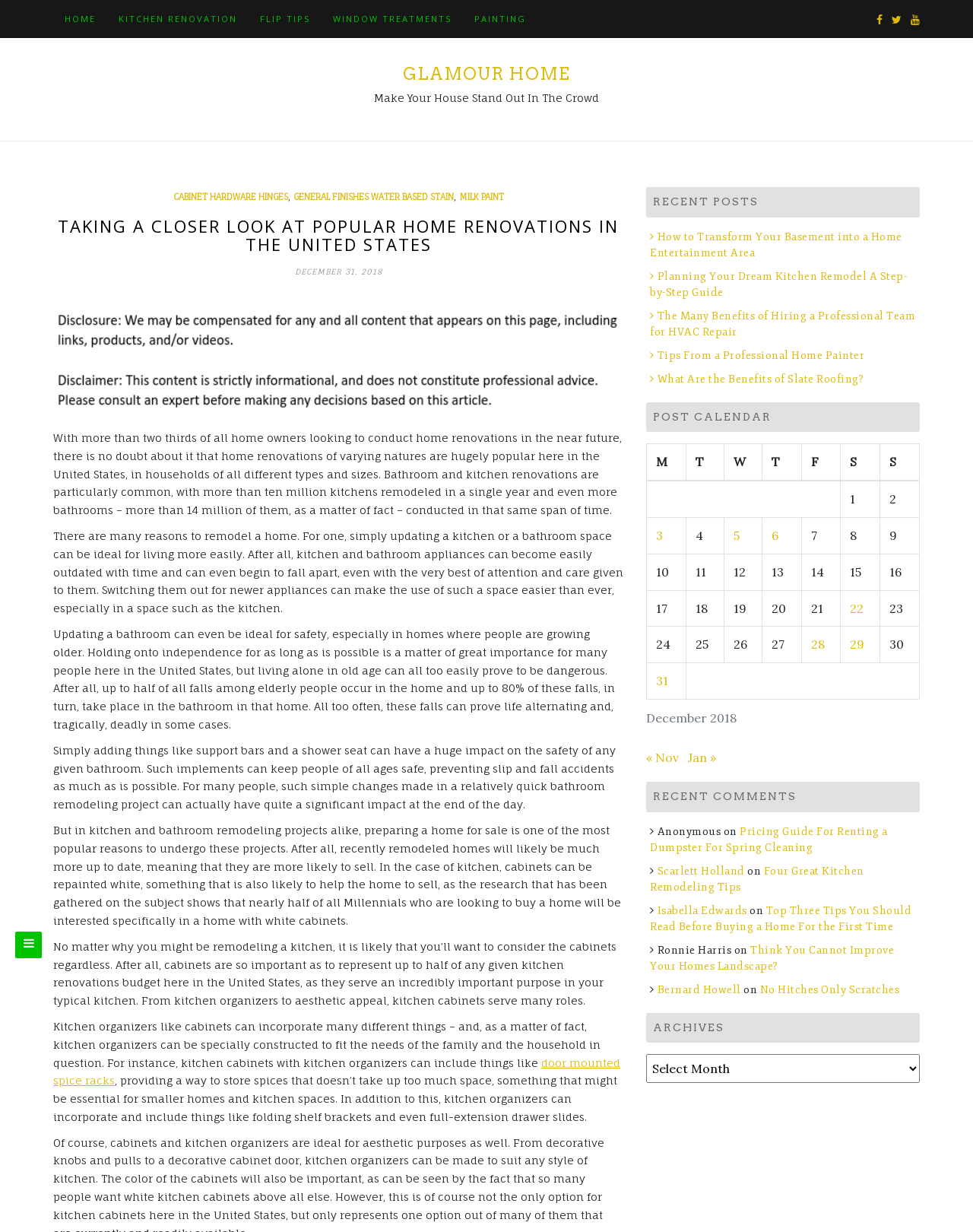Please look at the image and answer the question with a detailed explanation: What is the purpose of updating a bathroom?

According to the webpage, updating a bathroom can be ideal for safety, especially in homes where people are growing older, as it can help prevent slip and fall accidents, and also allow people to maintain their independence.